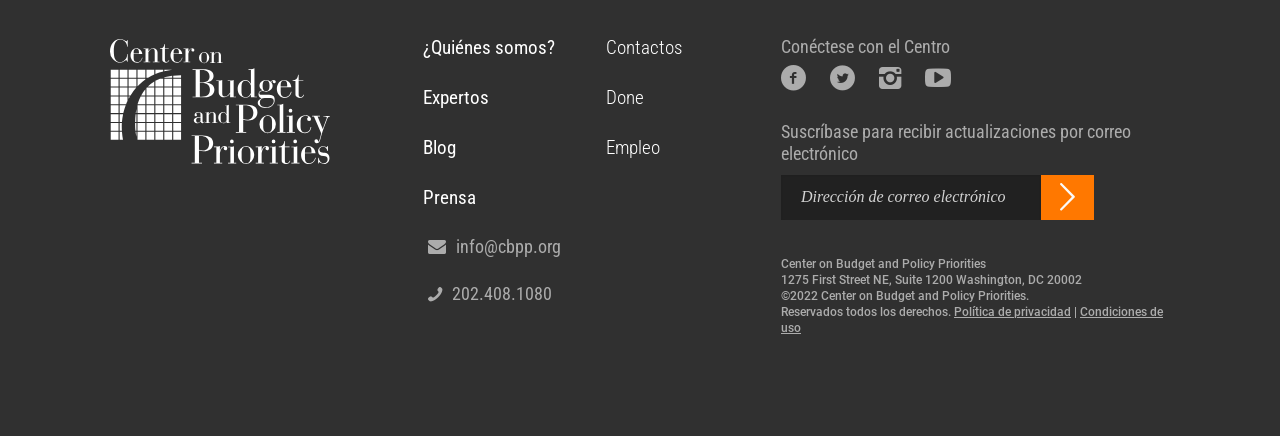Determine the bounding box coordinates of the area to click in order to meet this instruction: "Click on the '¿Quiénes somos?' link".

[0.33, 0.065, 0.453, 0.156]